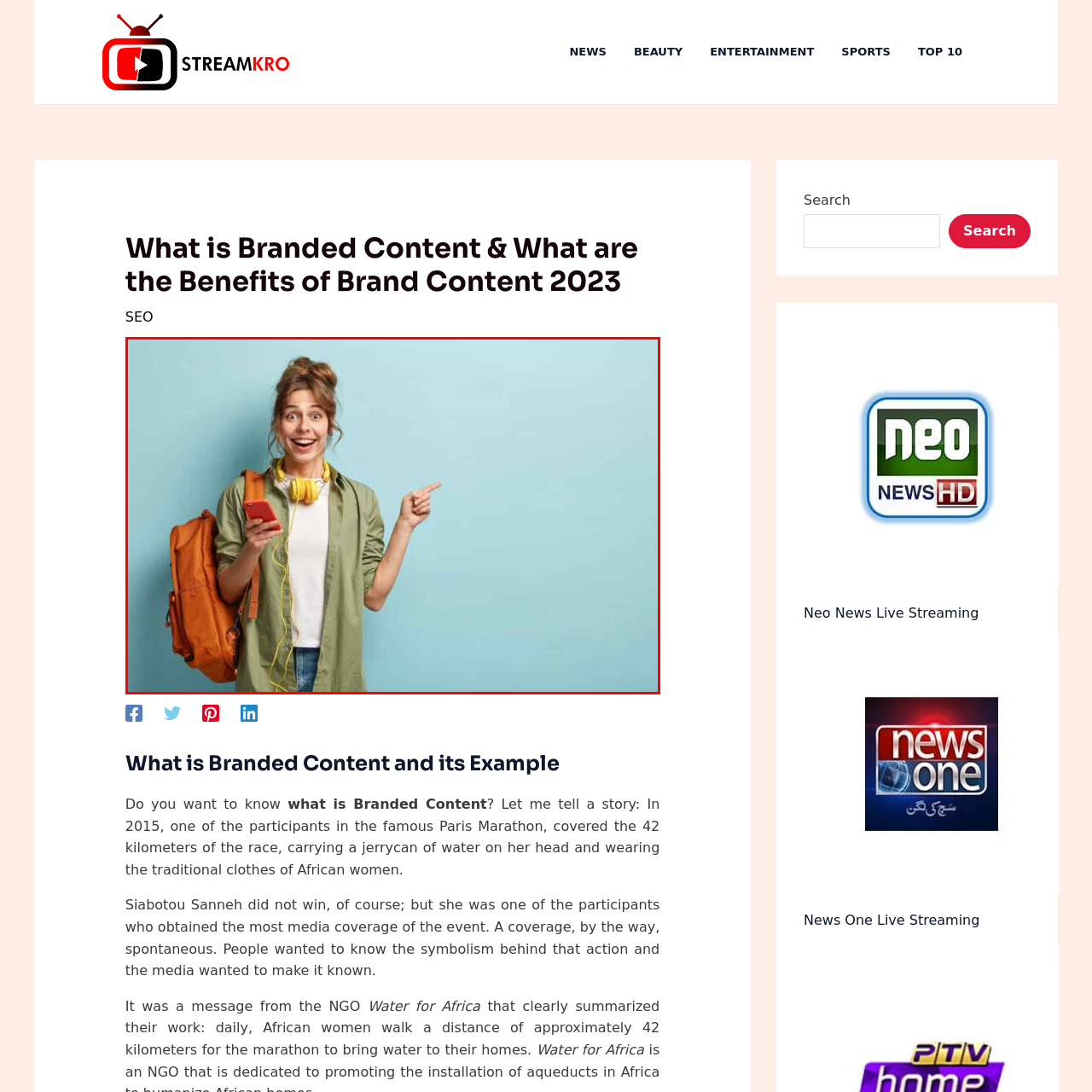What is the woman holding in her left hand?
Inspect the part of the image highlighted by the red bounding box and give a detailed answer to the question.

The woman holds a smartphone in her left hand, which implies she might be sharing something exciting or receiving good news.